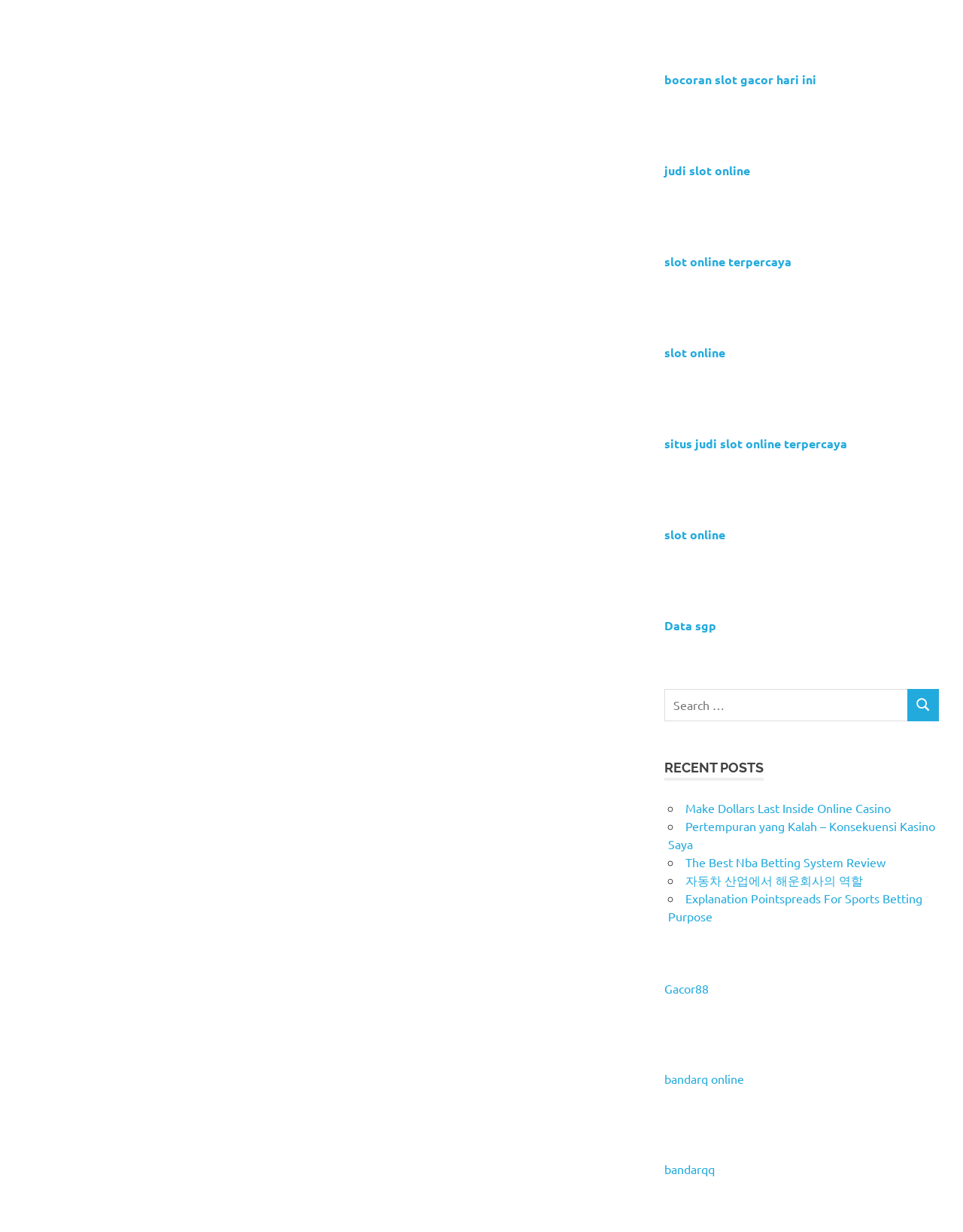Please provide the bounding box coordinate of the region that matches the element description: Contact us. Coordinates should be in the format (top-left x, top-left y, bottom-right x, bottom-right y) and all values should be between 0 and 1.

None